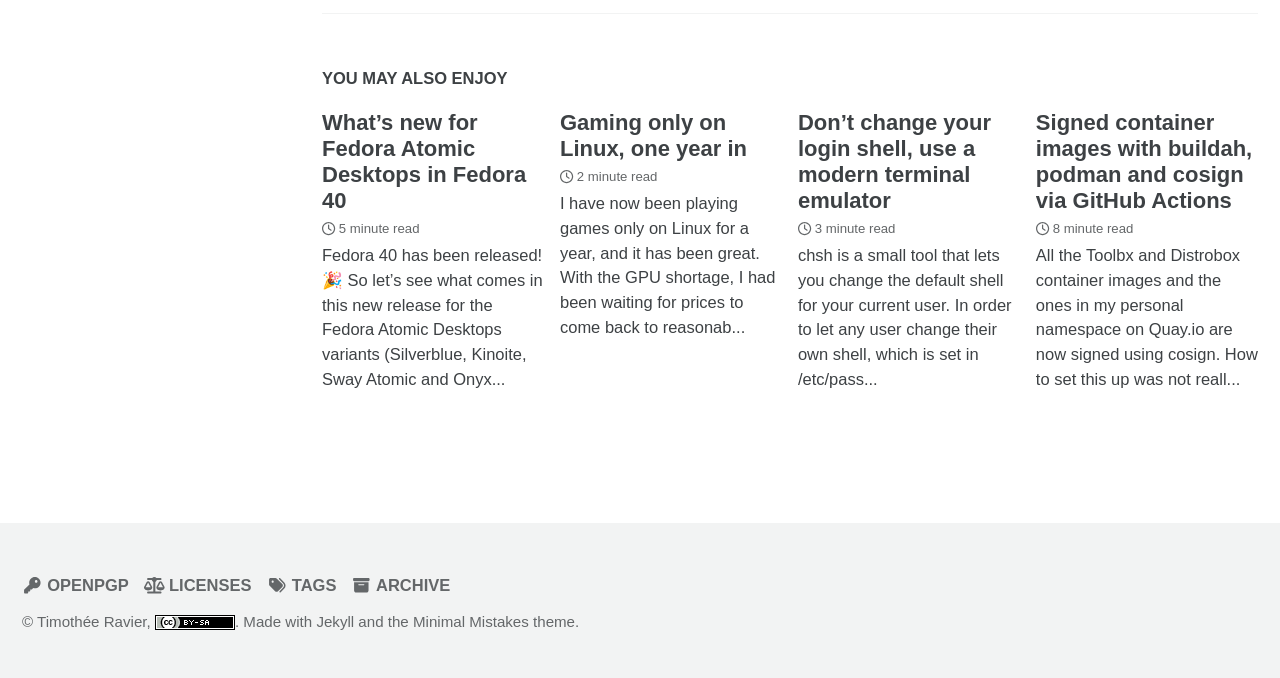Could you specify the bounding box coordinates for the clickable section to complete the following instruction: "Open 'Don’t change your login shell, use a modern terminal emulator'"?

[0.623, 0.162, 0.774, 0.314]